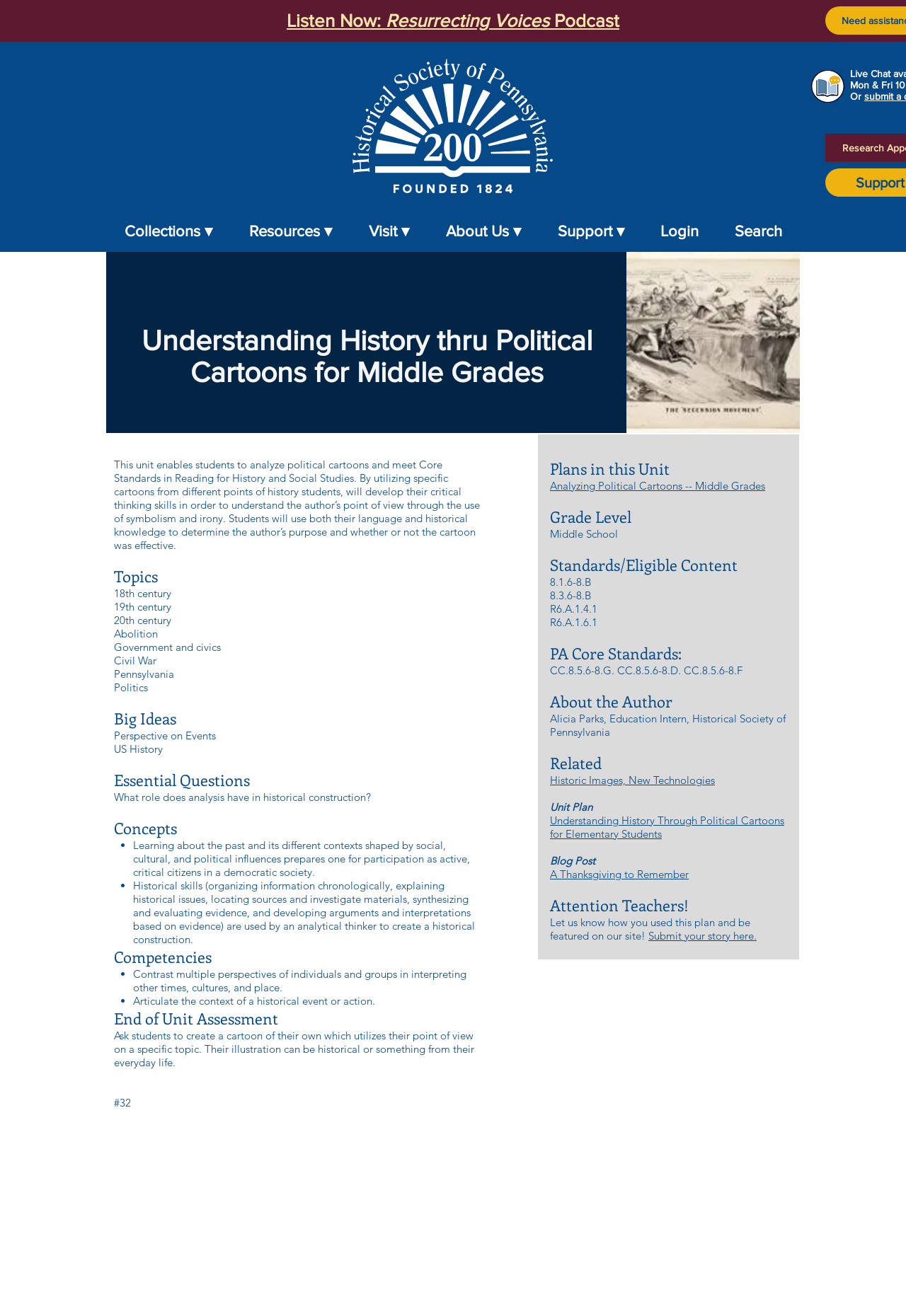Please specify the bounding box coordinates of the clickable region necessary for completing the following instruction: "Listen to the Resurrecting Voices Podcast". The coordinates must consist of four float numbers between 0 and 1, i.e., [left, top, right, bottom].

[0.137, 0.006, 0.863, 0.025]